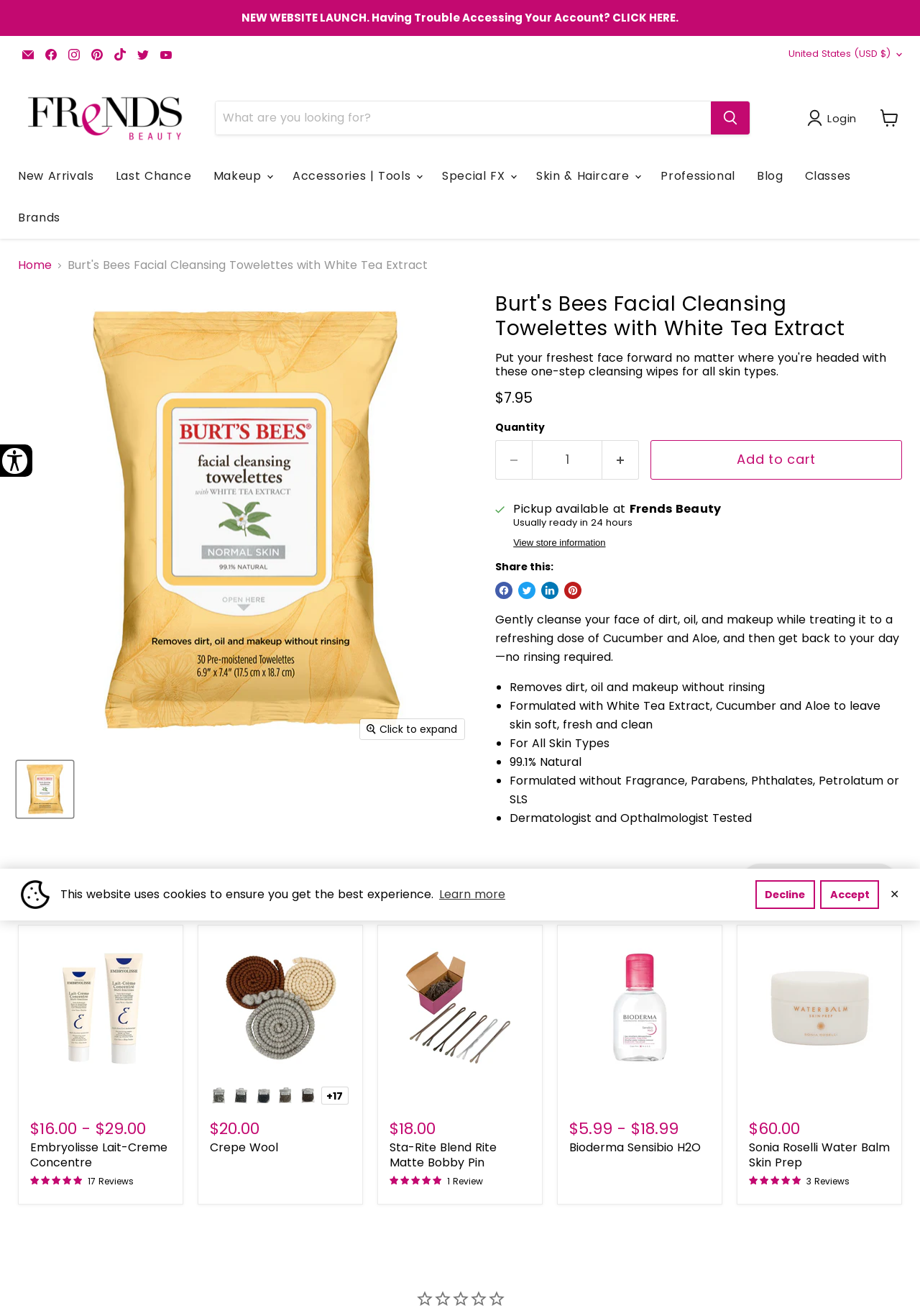Respond to the following question with a brief word or phrase:
What is the current price of the product?

$7.95